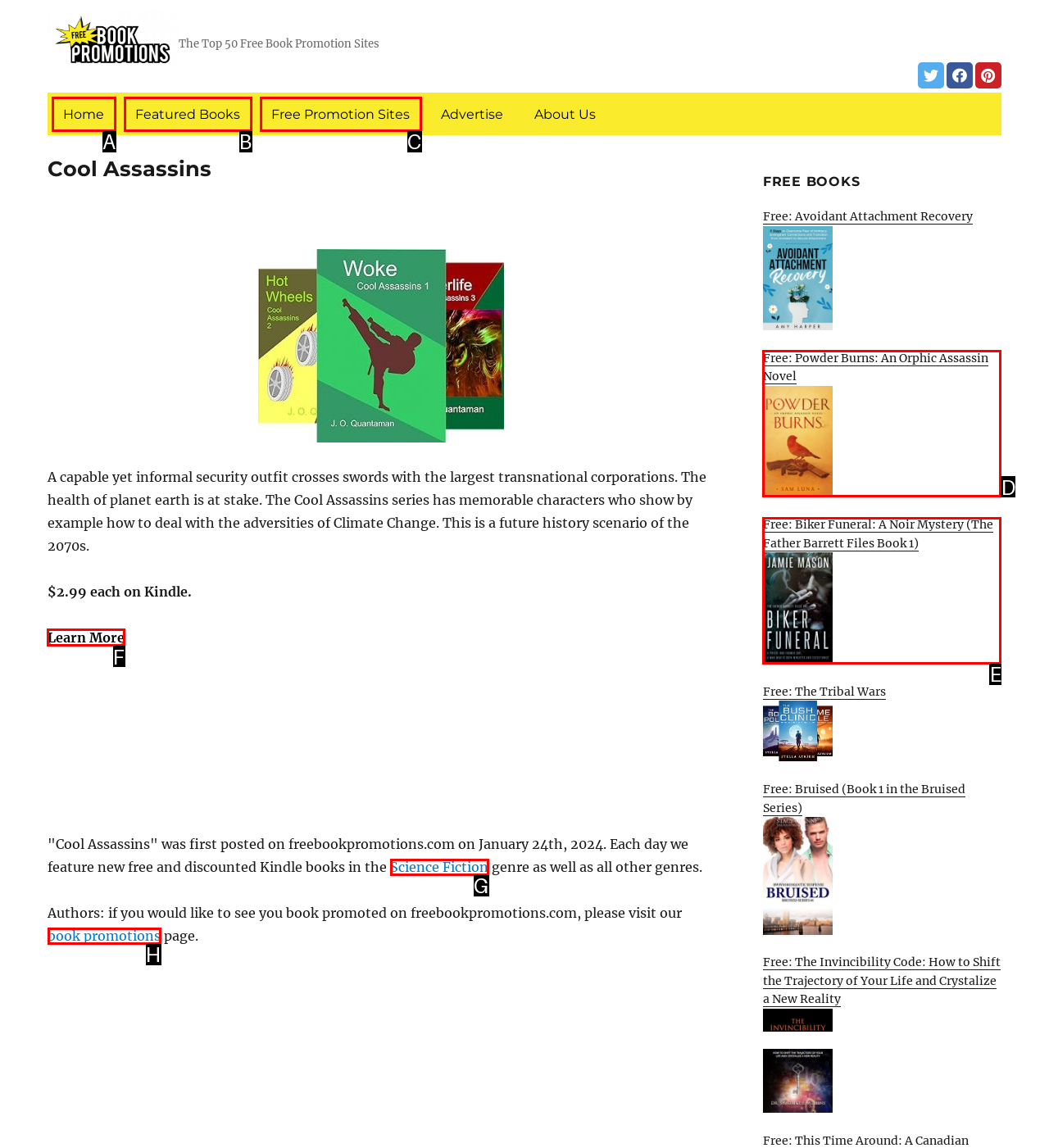Choose the HTML element that needs to be clicked for the given task: Learn more about 'Cool Assassins' Respond by giving the letter of the chosen option.

F